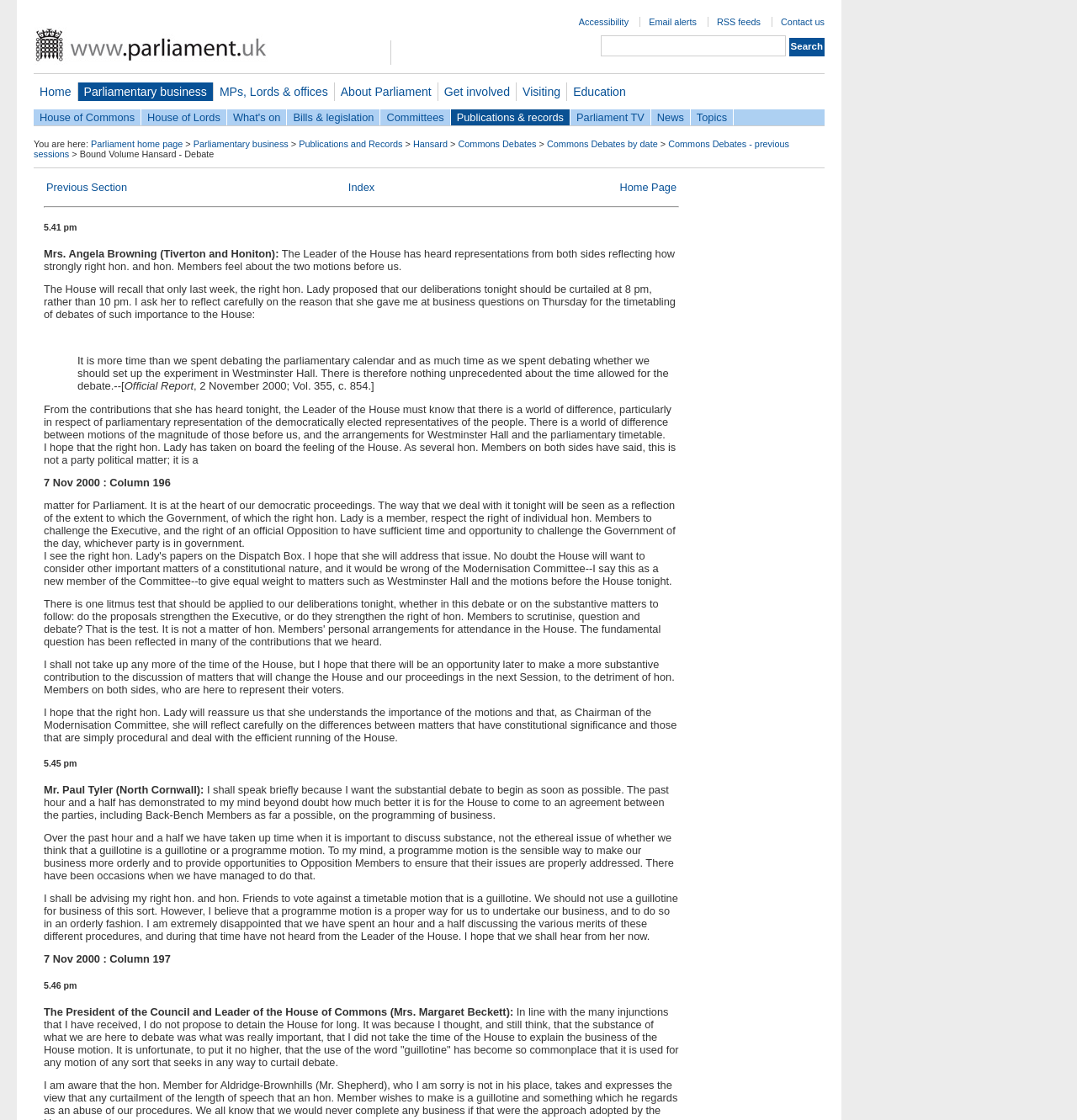Answer in one word or a short phrase: 
What is the purpose of the 'Search' button?

To search the website